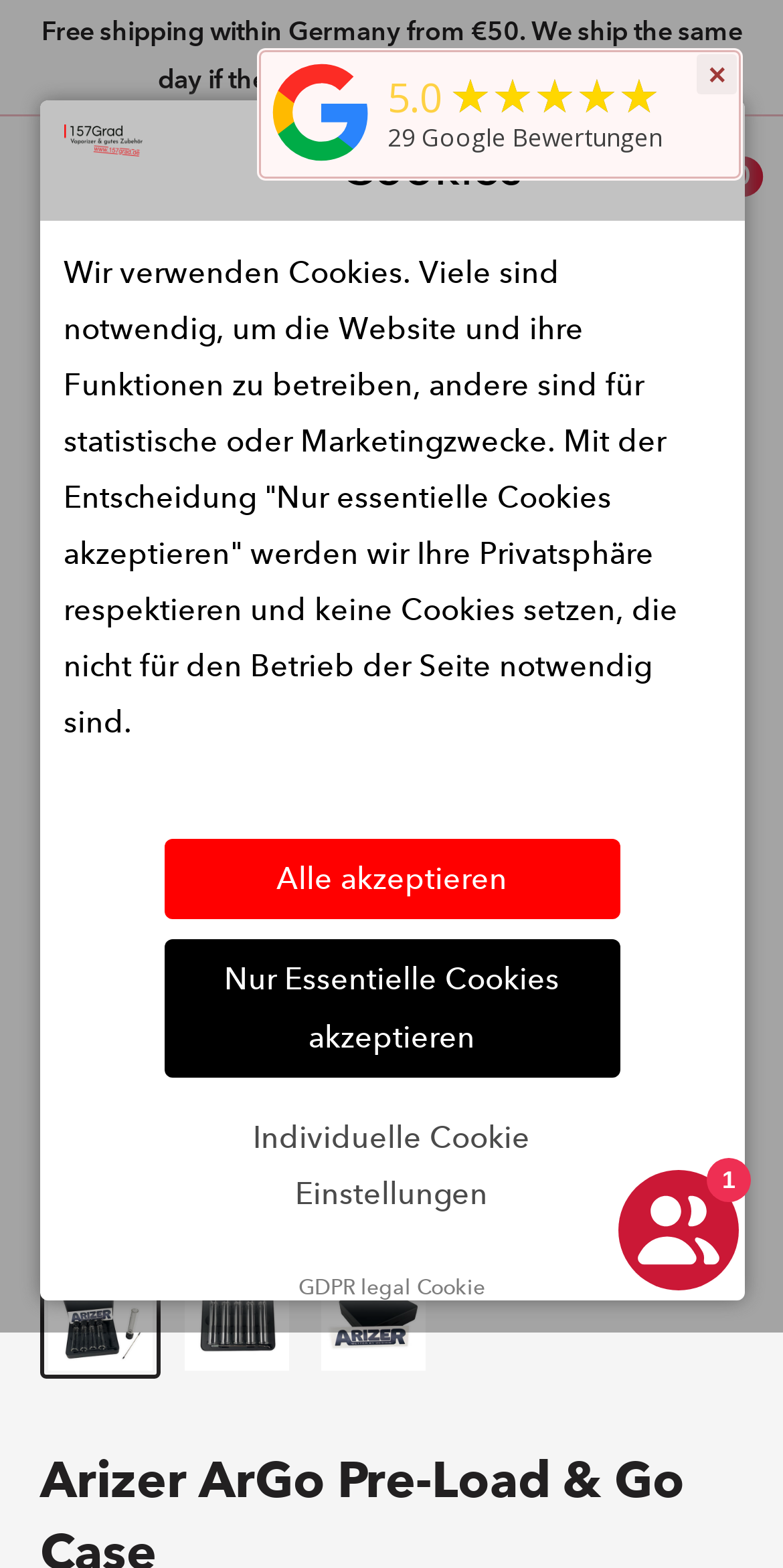Summarize the webpage in an elaborate manner.

This webpage is an e-commerce page for an Arizer ArGo vaporizer case. At the top left, there is a link to free shipping information within Germany. Next to it, there is a button to open a menu. On the top right, there is a logo and a search bar with a search button. Below the search bar, there are links to "My account" and a mini-cart.

The main content of the page is an image of the Arizer Pre-Load Case, which takes up most of the page. Below the image, there is a link to zoom in on the image. There are also three links to different views of the case: "Arizer Pre Load Case 1", "Arizer Pre Load Case Details", and "Arizer Pre Load Case geschlossen mit Sticker". Each of these links has a corresponding image.

At the bottom of the page, there are several links to legal and informational pages, including "GDPR legal Cookie", "Datenschutzhinweis", "Kontakt", and "Impressum". There is also a chat window with a button to open it.

In the middle of the page, there is a section about cookies, with a description of how the website uses them and options to accept or decline certain types of cookies. There is also a link to a Shopify online store chat.

At the very top of the page, there is an alert with links to the website's rating and reviews.